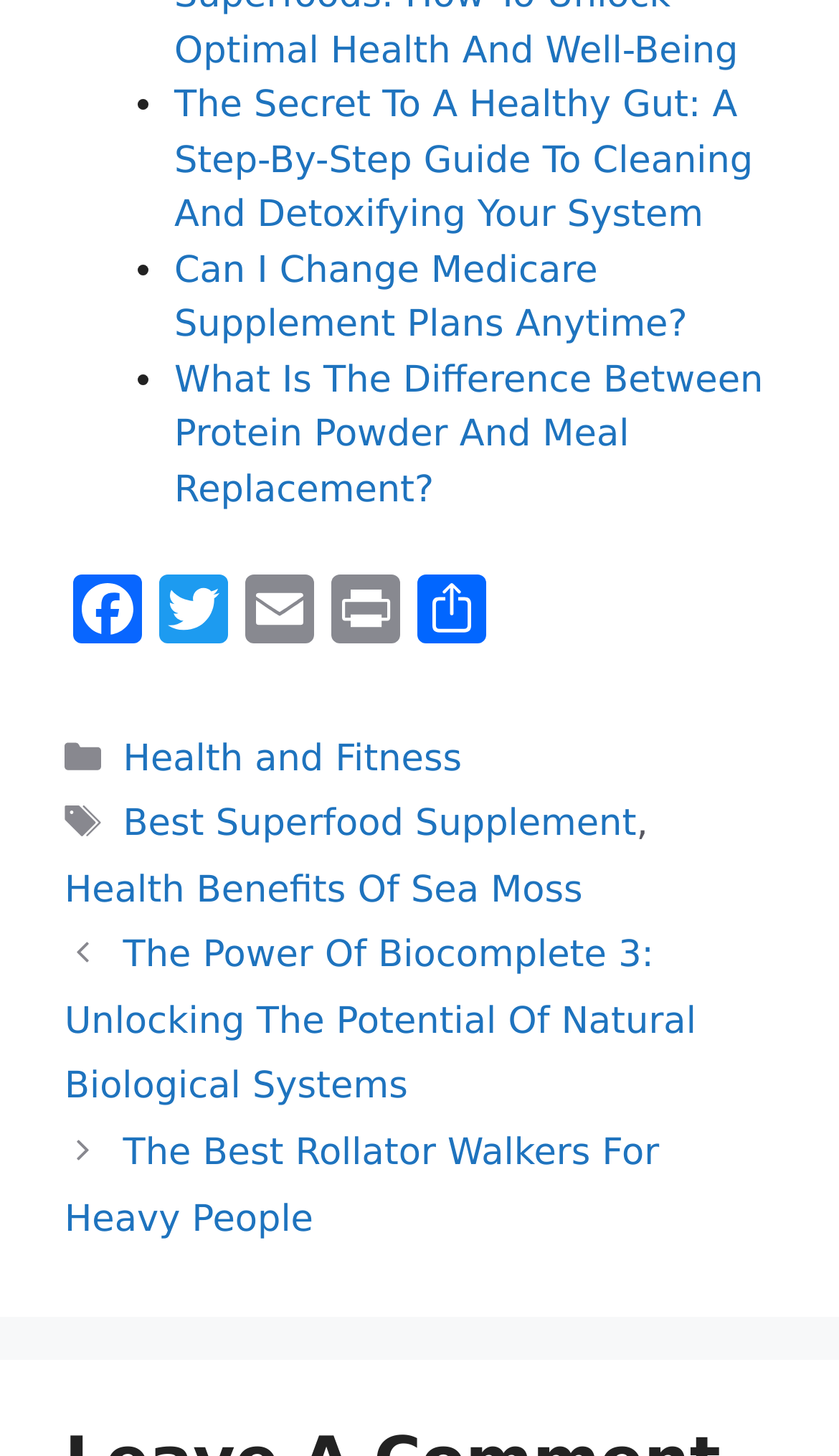How many social media links are there?
Examine the screenshot and reply with a single word or phrase.

5